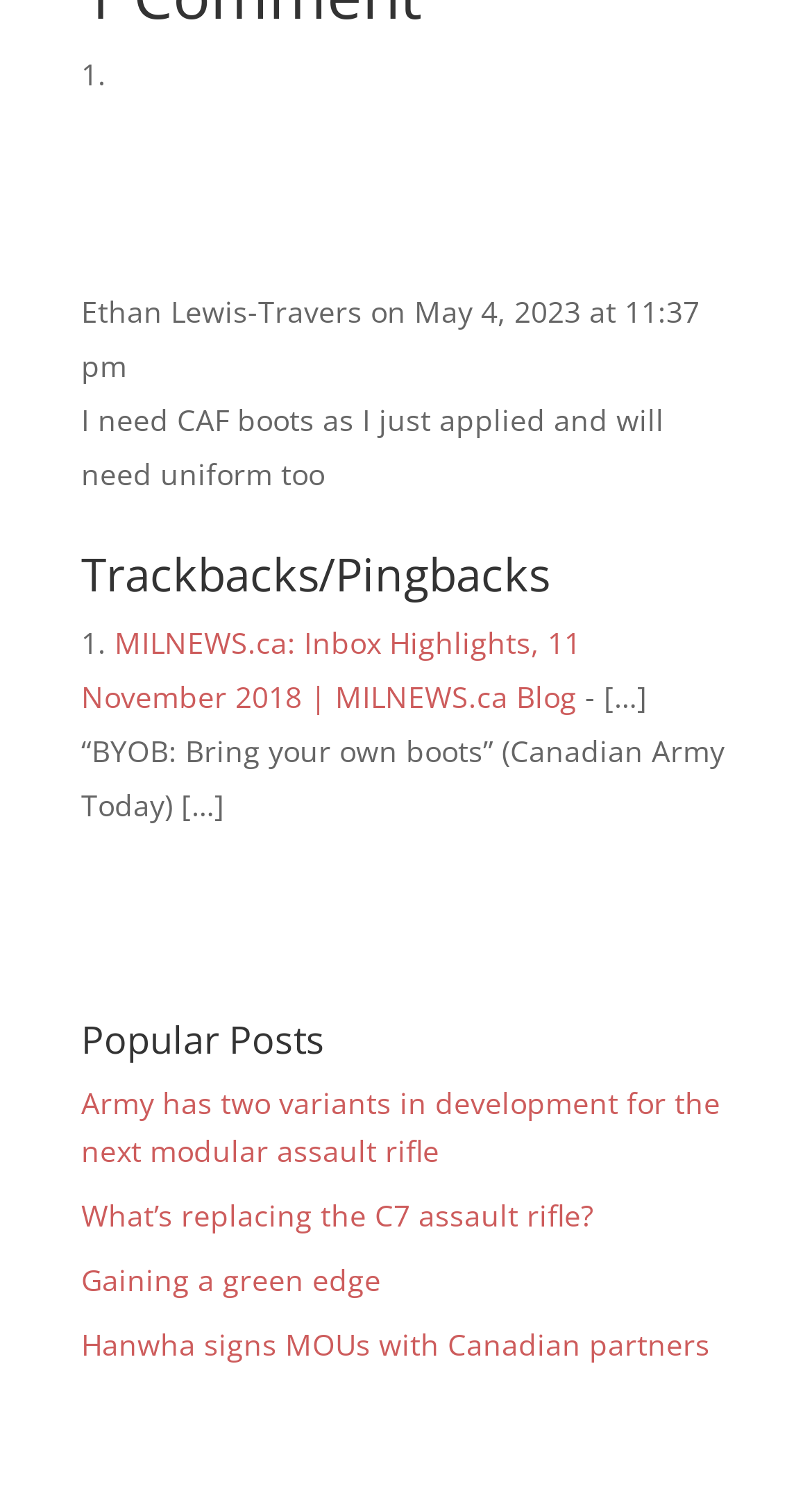What is the topic of the first link?
Answer the question with a single word or phrase by looking at the picture.

Modular assault rifle